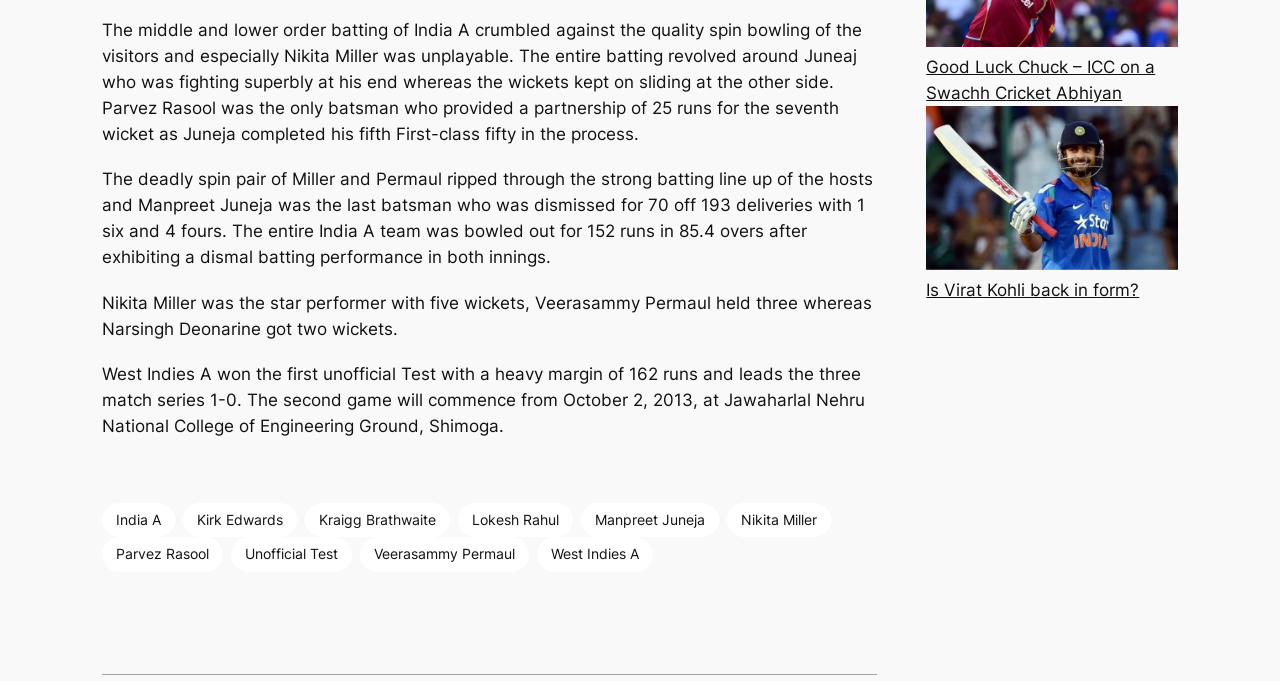How many runs did Manpreet Juneja score?
From the details in the image, answer the question comprehensively.

The answer can be found in the second paragraph of the text, which states 'Manpreet Juneja was the last batsman who was dismissed for 70 off 193 deliveries with 1 six and 4 fours.'